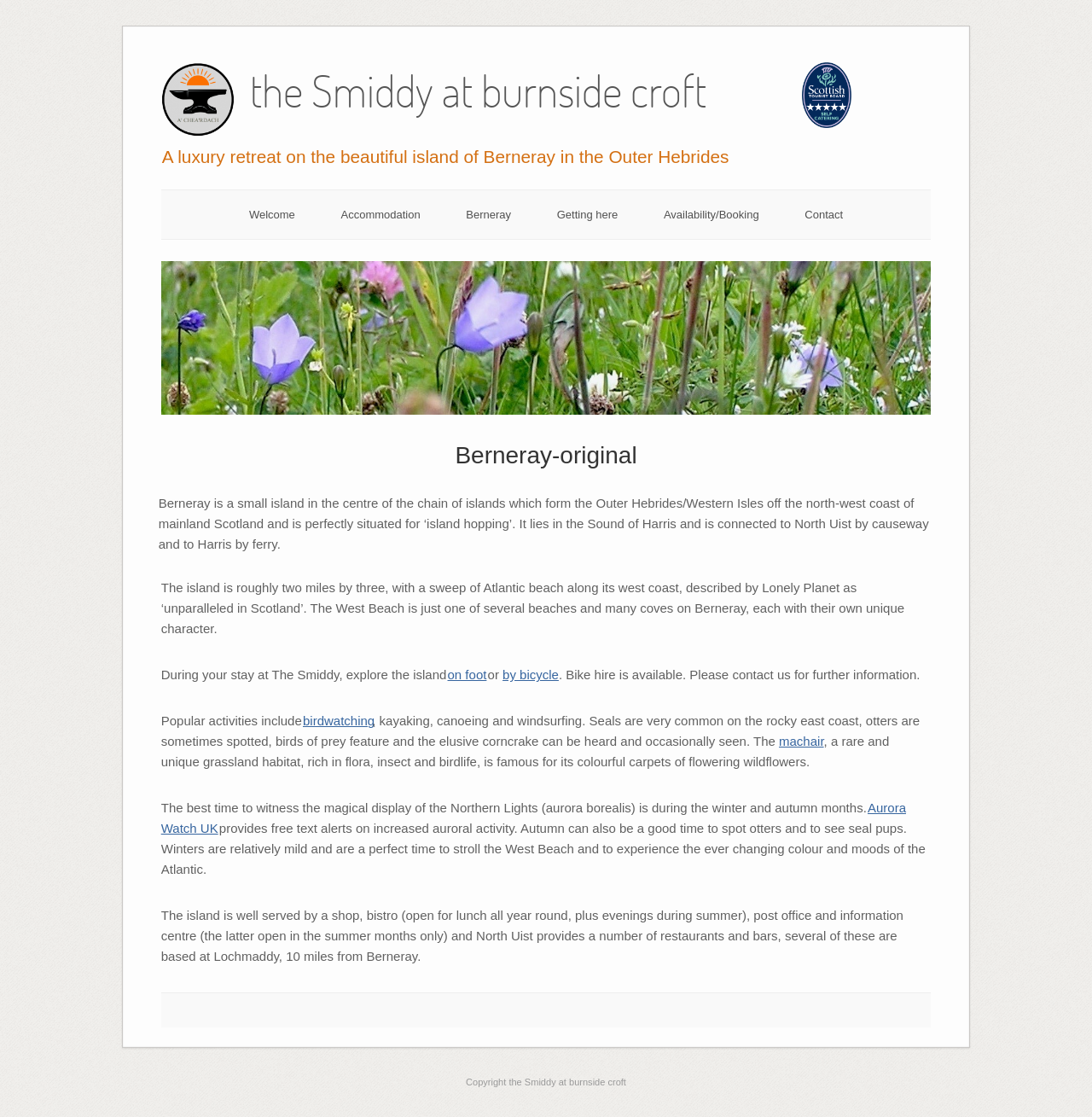Generate a comprehensive caption for the webpage you are viewing.

The webpage is about a luxury retreat called "The Smiddy at burnside croft" located on the beautiful island of Berneray in the Outer Hebrides. At the top, there is a link to "Skip to content" followed by a heading that displays the title of the retreat. Below this, there is a larger heading that provides a brief description of the retreat.

On the left side, there is a navigation menu consisting of six links: "Welcome", "Accommodation", "Berneray", "Getting here", "Availability/Booking", and "Contact". These links are aligned horizontally and are positioned near the top of the page.

The main content of the webpage is divided into several sections. The first section provides an introduction to Berneray, describing it as a small island in the Outer Hebrides, perfect for "island hopping". This section also mentions the island's beautiful beaches, including the West Beach, which is described as "unparalleled in Scotland".

The next section invites visitors to explore the island on foot or by bicycle, with bike hire available. It also lists popular activities on the island, including birdwatching, kayaking, canoeing, and windsurfing. The section also mentions the island's unique wildlife, including seals, otters, and birds of prey.

Further down, there is a section that describes the island's unique grassland habitat, known as the "machair", which is rich in flora, insect, and birdlife. The section also mentions the best time to witness the Northern Lights and provides a link to "Aurora Watch UK" for free text alerts on increased auroral activity.

The final section provides information about the island's amenities, including a shop, bistro, post office, and information centre. It also mentions that North Uist, which is connected to Berneray by causeway, offers several restaurants and bars.

At the very bottom of the page, there is a copyright notice for "The Smiddy at burnside croft".